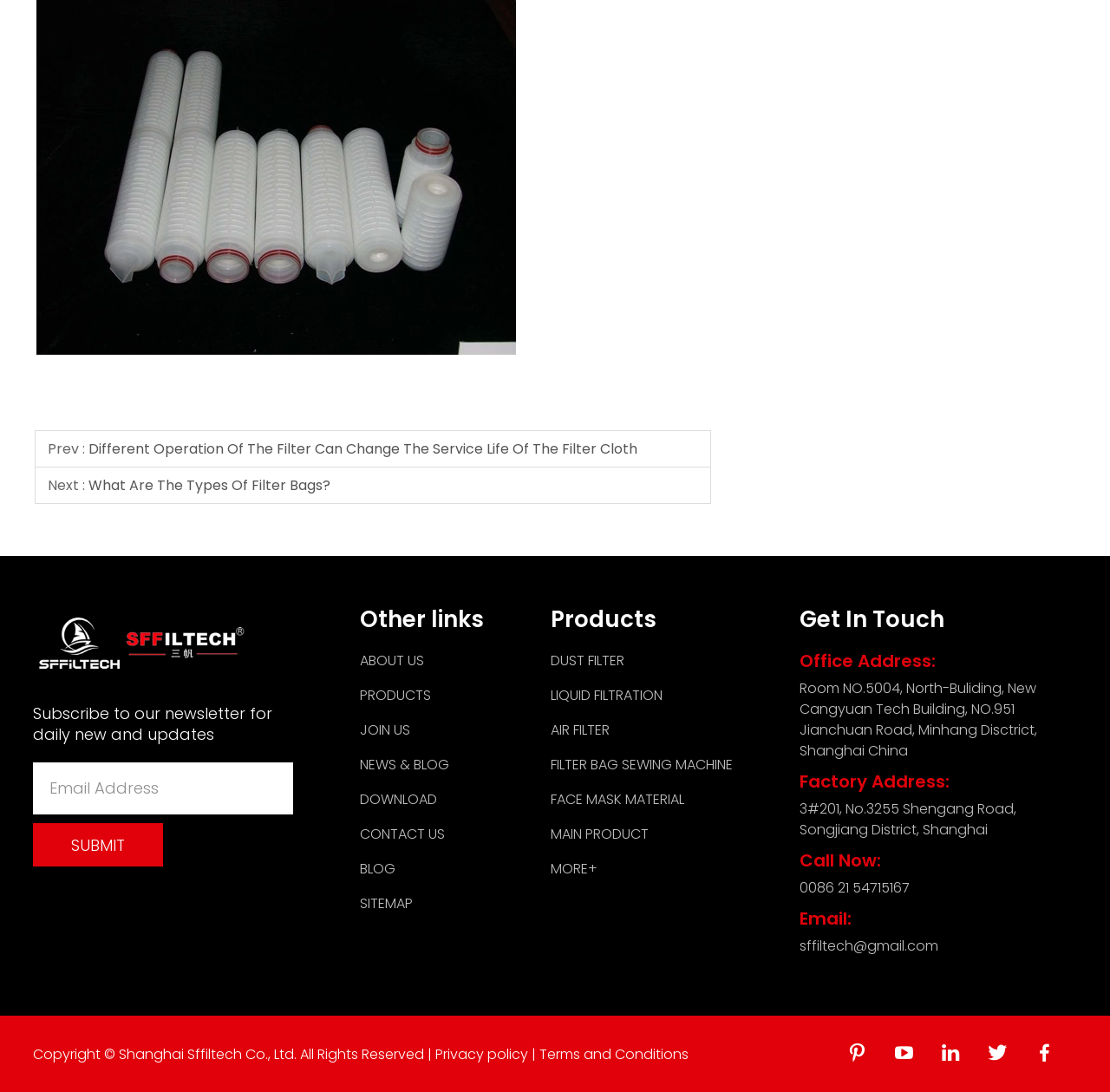Use a single word or phrase to answer the question: What is the company's office address?

Room NO.5004, North-Buliding, New Cangyuan Tech Building, NO.951 Jianchuan Road, Minhang Disctrict, Shanghai China